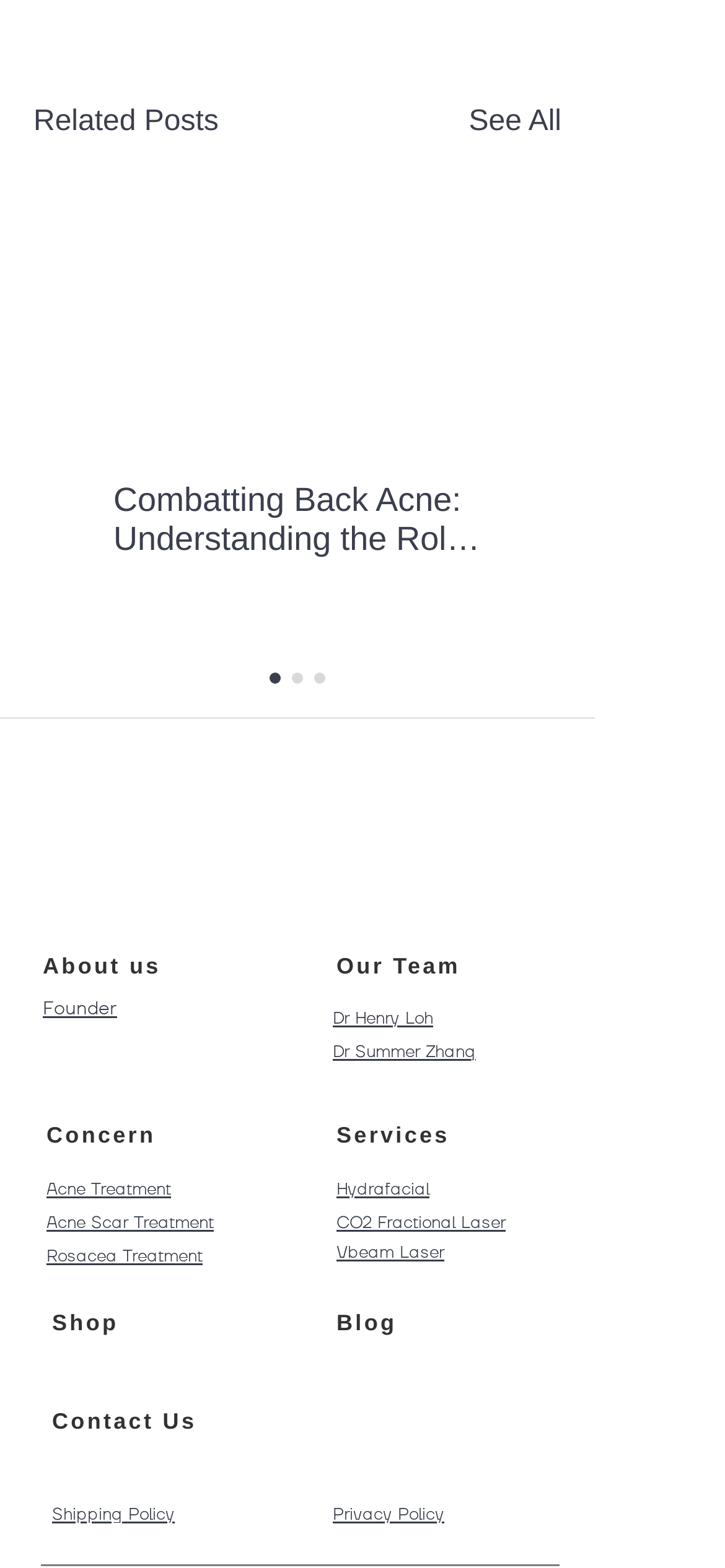Determine the bounding box coordinates (top-left x, top-left y, bottom-right x, bottom-right y) of the UI element described in the following text: Shop

[0.072, 0.835, 0.164, 0.852]